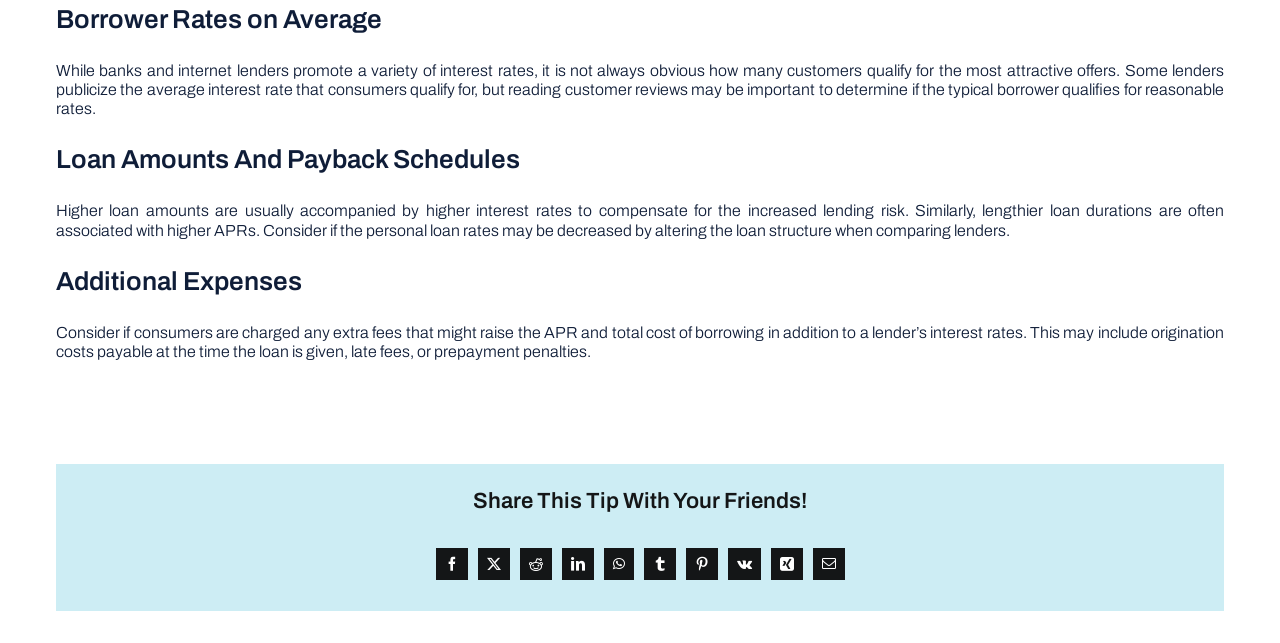Give a one-word or one-phrase response to the question: 
What extra fees may be charged by lenders?

Origination costs, late fees, prepayment penalties